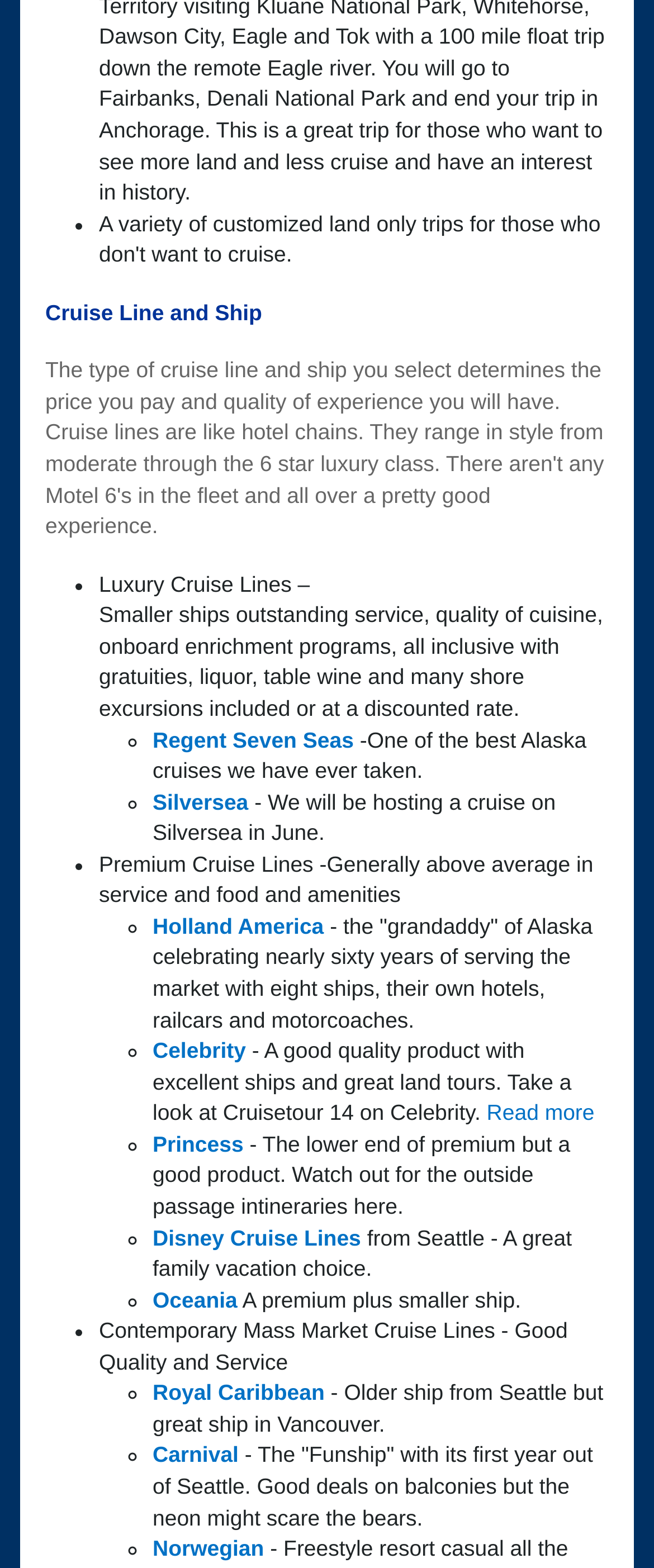Please specify the bounding box coordinates of the clickable region to carry out the following instruction: "Explore Oceania". The coordinates should be four float numbers between 0 and 1, in the format [left, top, right, bottom].

[0.233, 0.821, 0.363, 0.837]